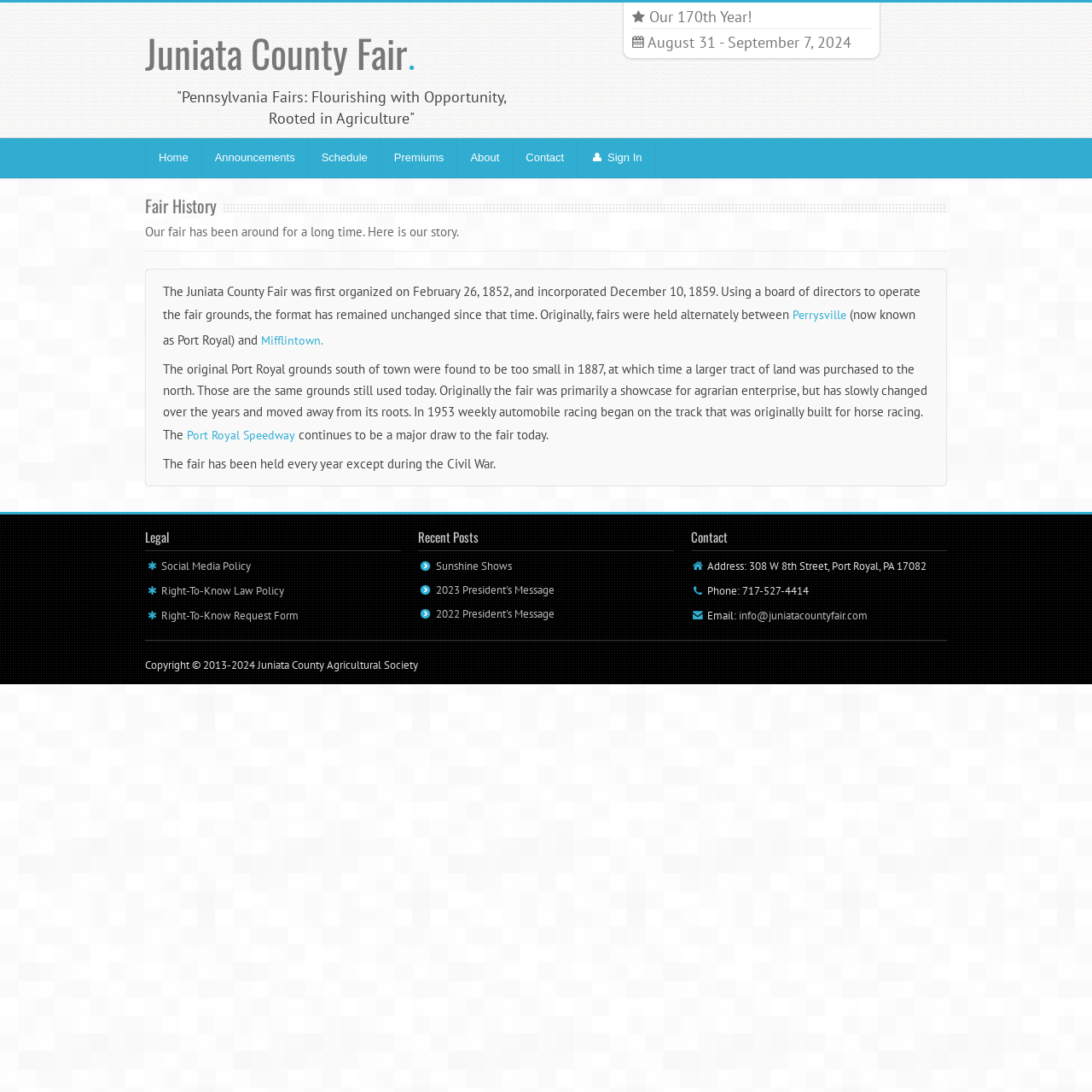Consider the image and give a detailed and elaborate answer to the question: 
What is the phone number of the fair?

The webpage mentions the phone number '717-527-4414' as the contact information for the fair.